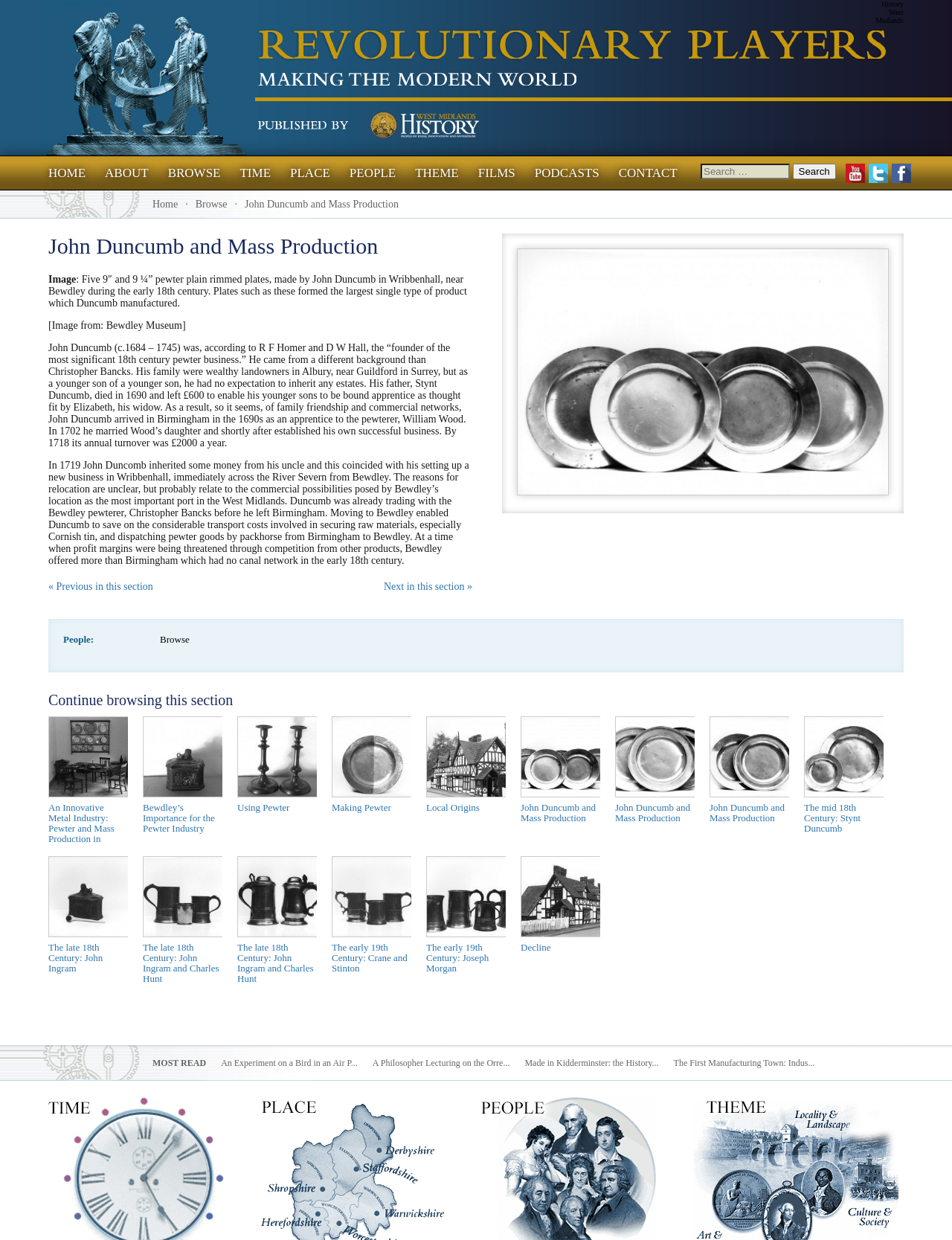Give the bounding box coordinates for the element described by: "George Granville Leveson-Gower, 2nd...".

[0.314, 0.9, 0.483, 0.929]